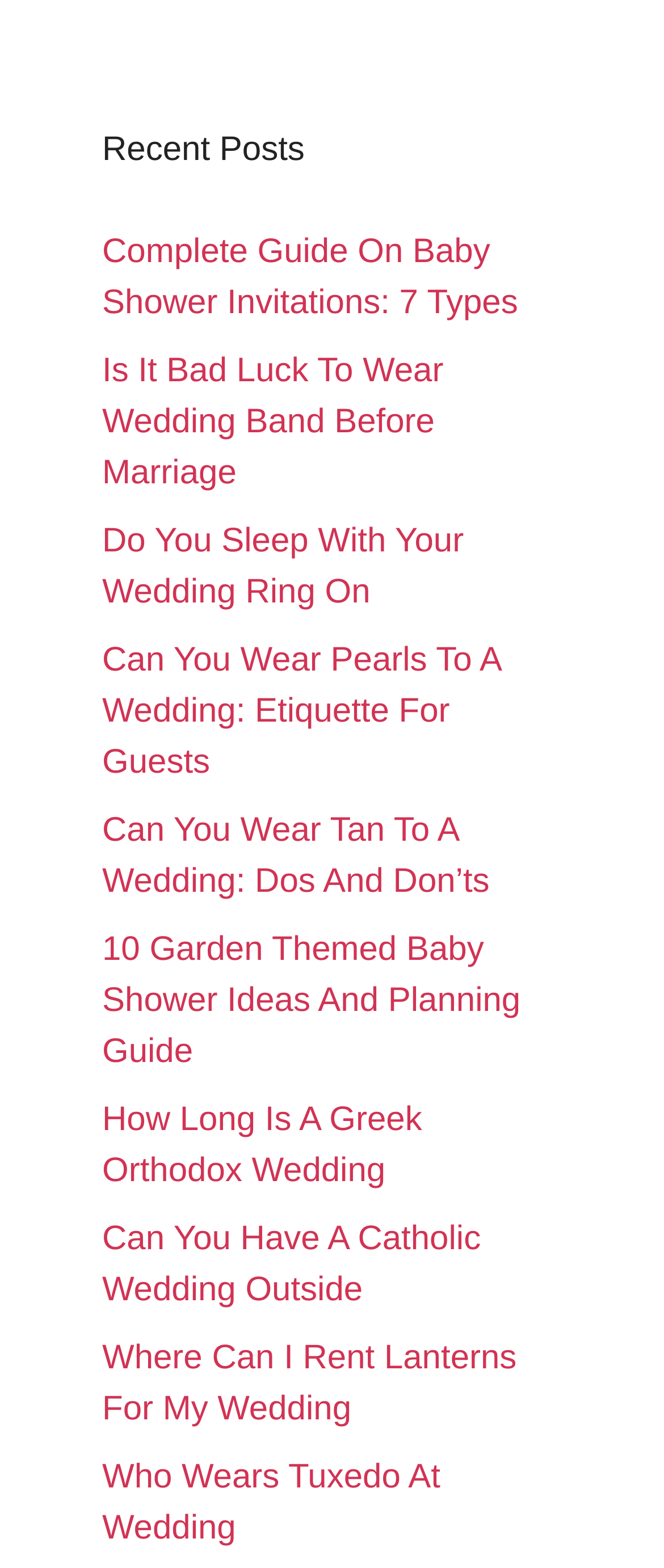Please provide the bounding box coordinates for the element that needs to be clicked to perform the instruction: "Explore garden themed baby shower ideas". The coordinates must consist of four float numbers between 0 and 1, formatted as [left, top, right, bottom].

[0.154, 0.594, 0.784, 0.683]